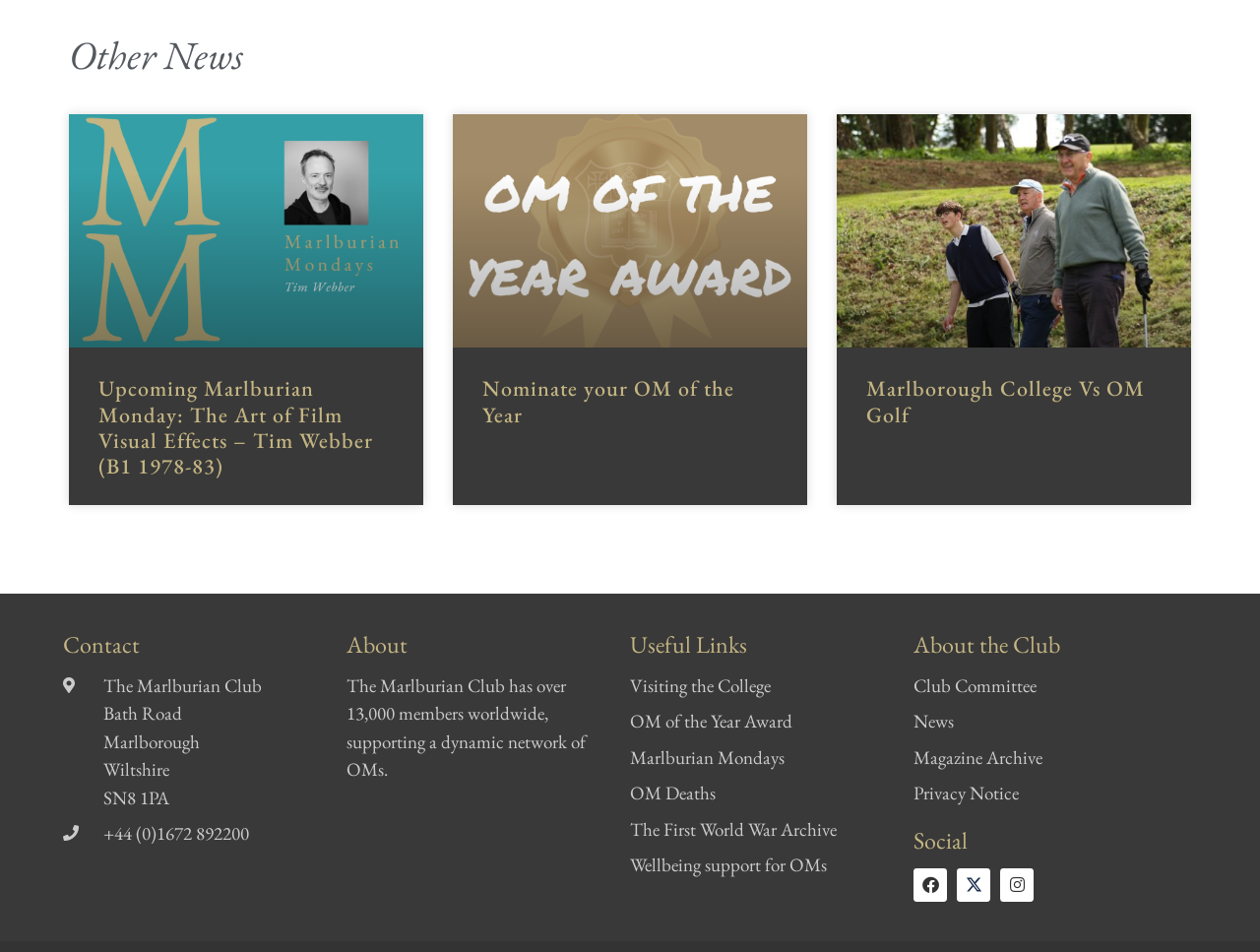Please respond in a single word or phrase: 
How many links are in the 'Useful Links' section?

6